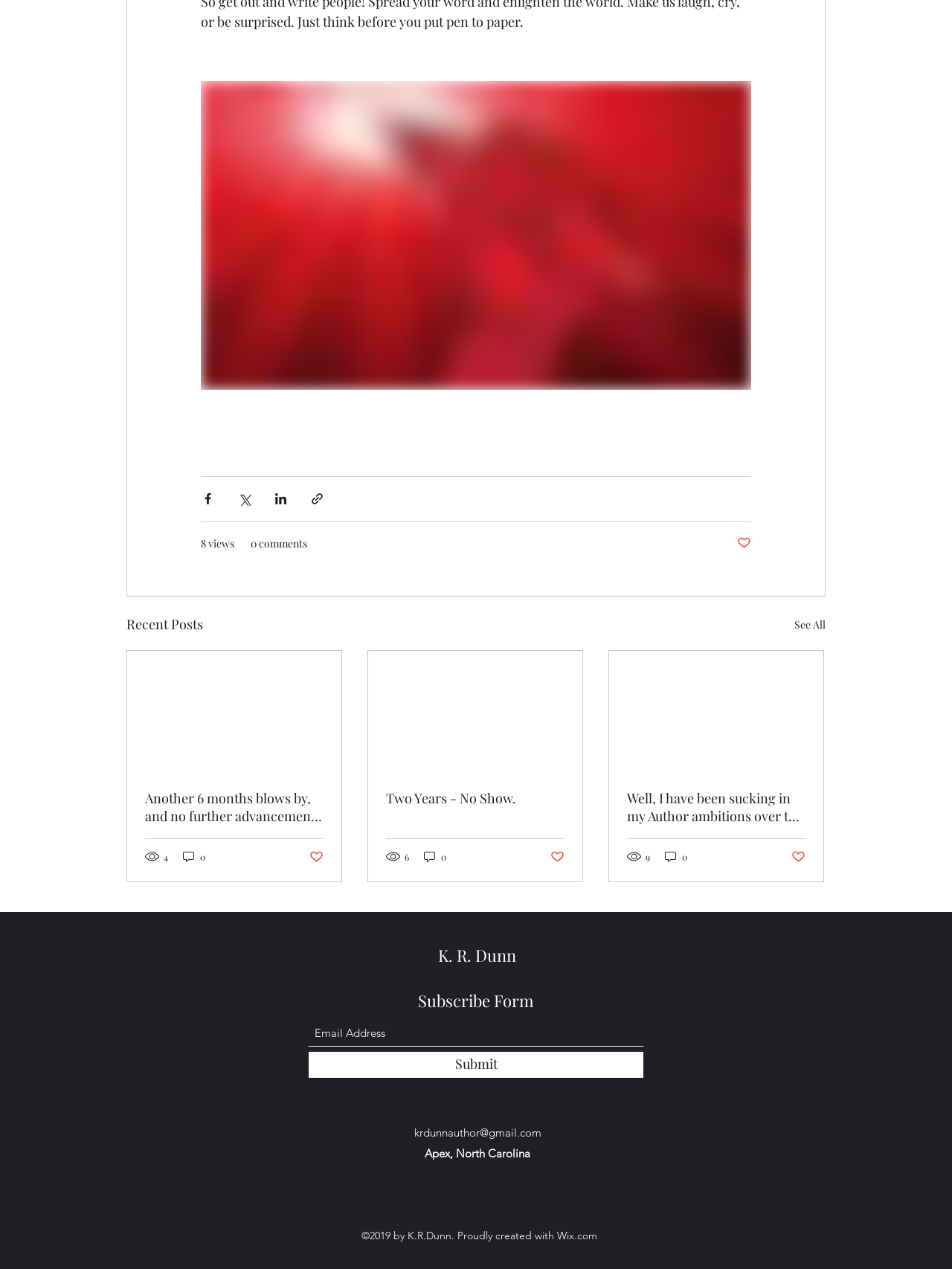Identify the coordinates of the bounding box for the element that must be clicked to accomplish the instruction: "Click on the 'World of Warcraft' link".

None